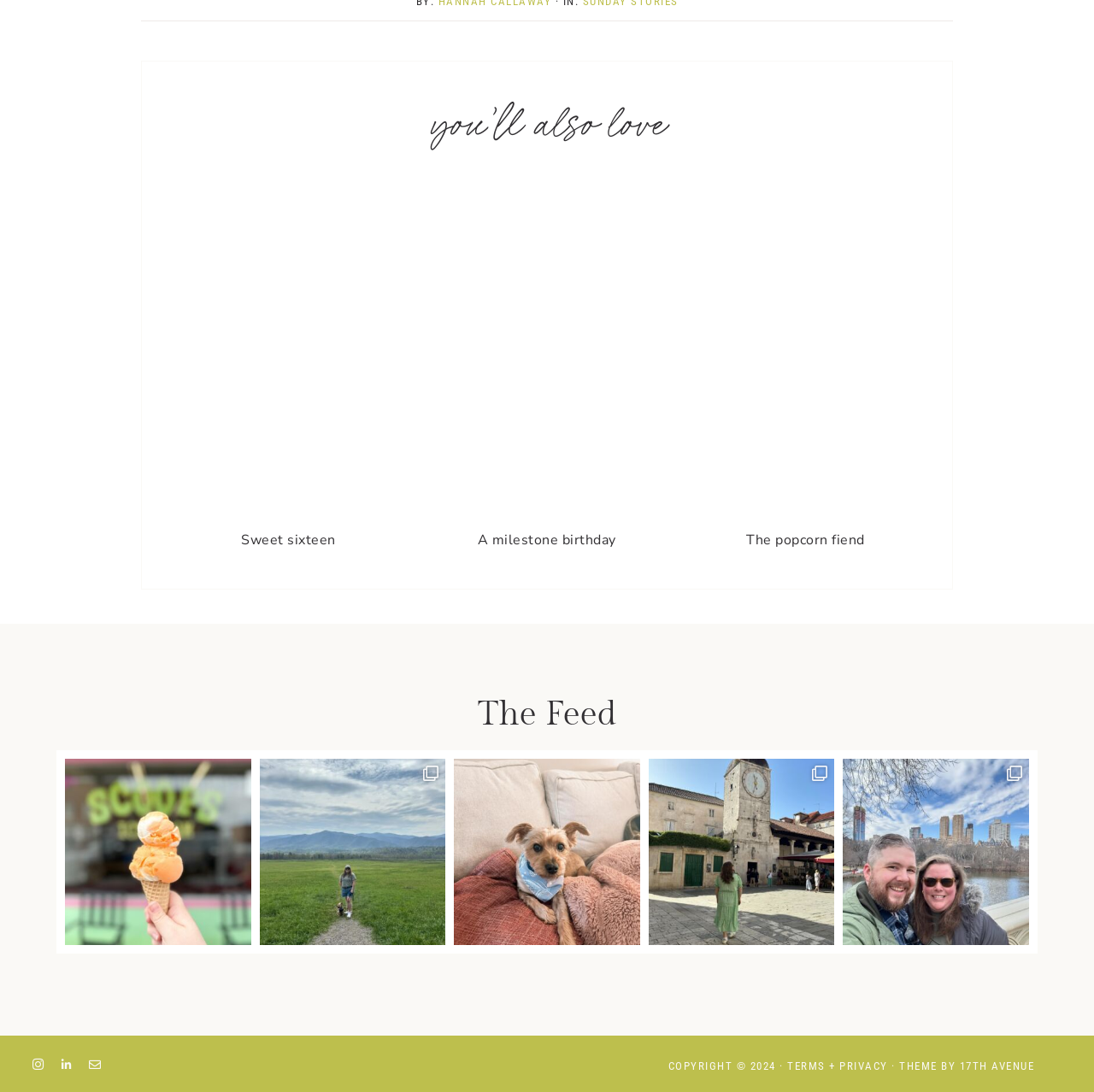Please provide the bounding box coordinate of the region that matches the element description: The popcorn fiend. Coordinates should be in the format (top-left x, top-left y, bottom-right x, bottom-right y) and all values should be between 0 and 1.

[0.624, 0.481, 0.848, 0.508]